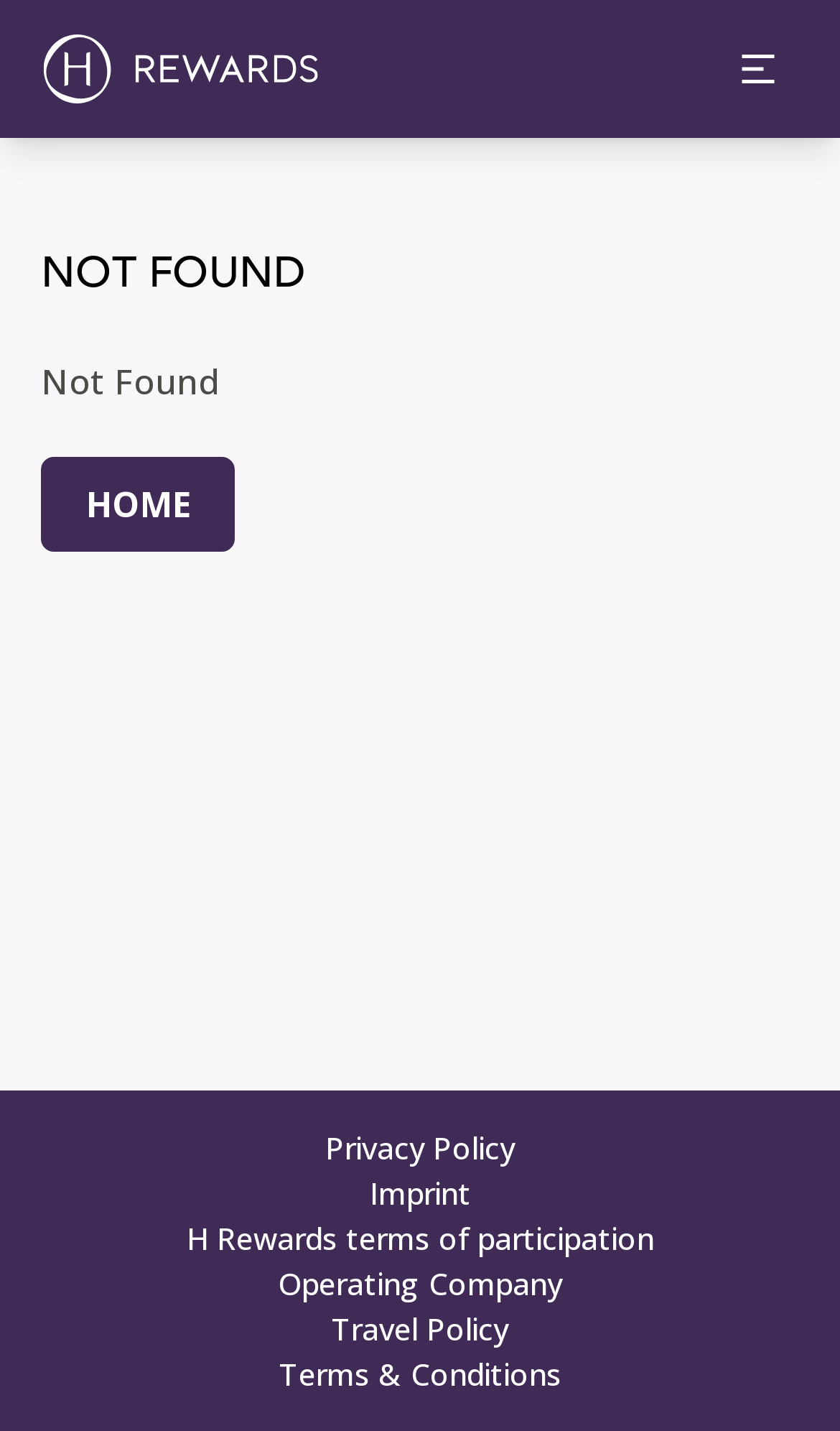What is the text on the top-left of the page?
Using the image as a reference, give a one-word or short phrase answer.

Logo